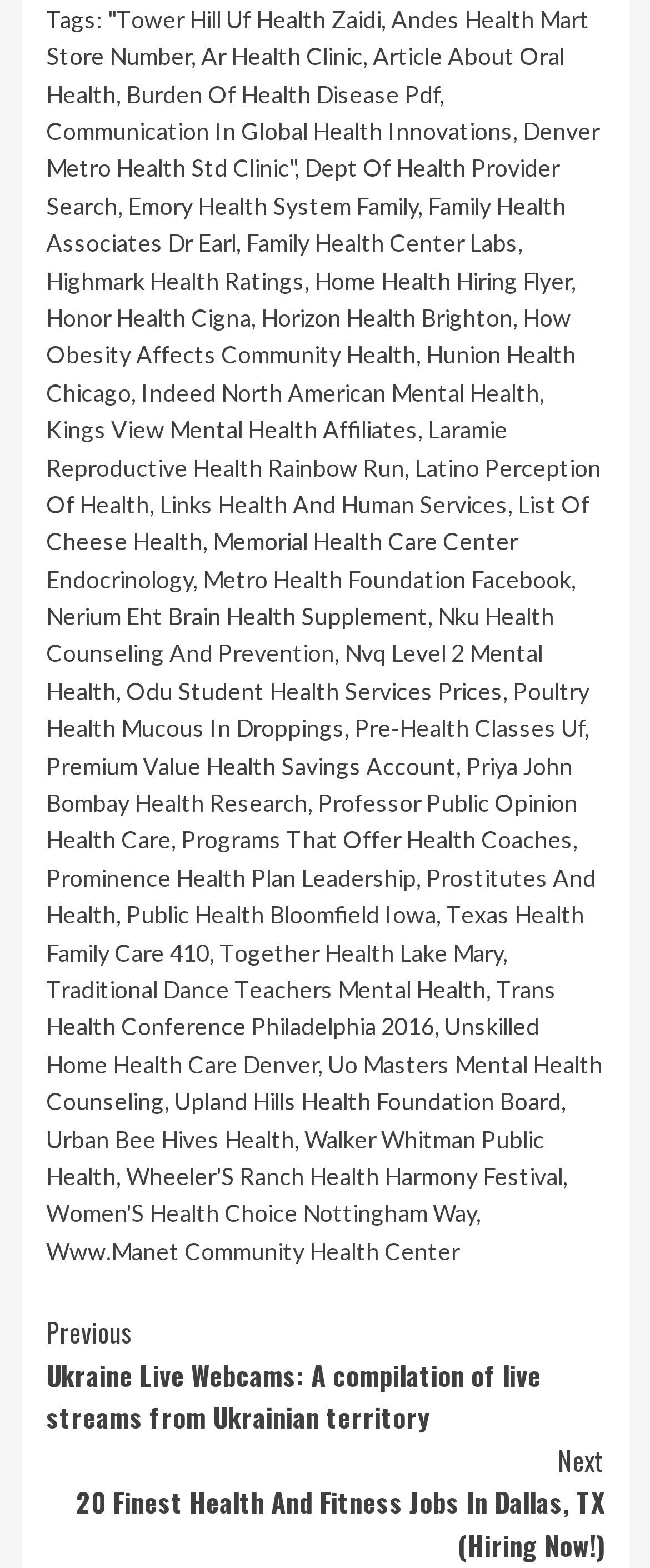What is the purpose of the links on the webpage?
Kindly offer a detailed explanation using the data available in the image.

The links on the webpage seem to be pointing to various health-related resources, such as articles, clinics, and research institutions, suggesting that the purpose of the links is to provide users with access to health information and resources.